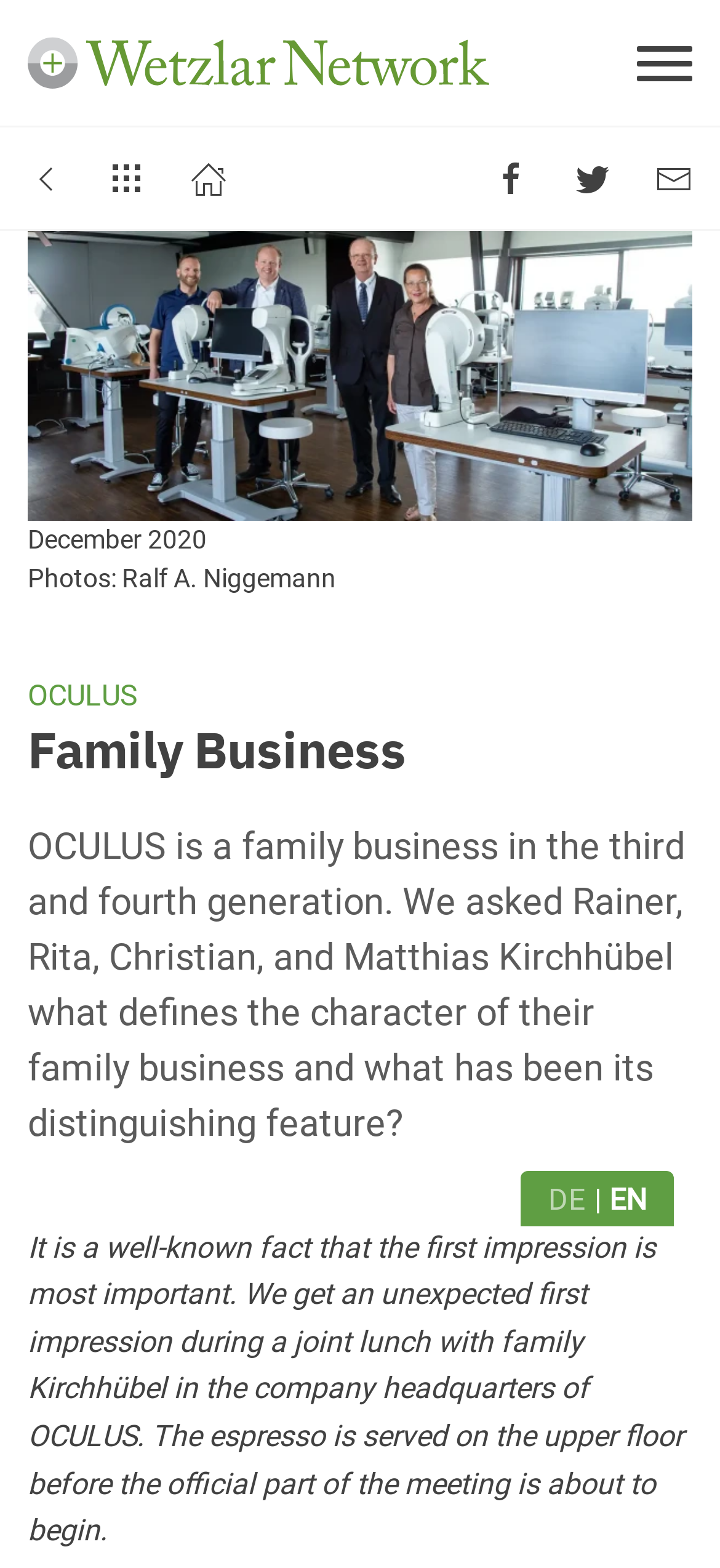Analyze the image and deliver a detailed answer to the question: What is the language of the article?

The page has links at the bottom to switch between 'DE' (German) and 'EN' (English) languages, indicating that the article is available in both languages.